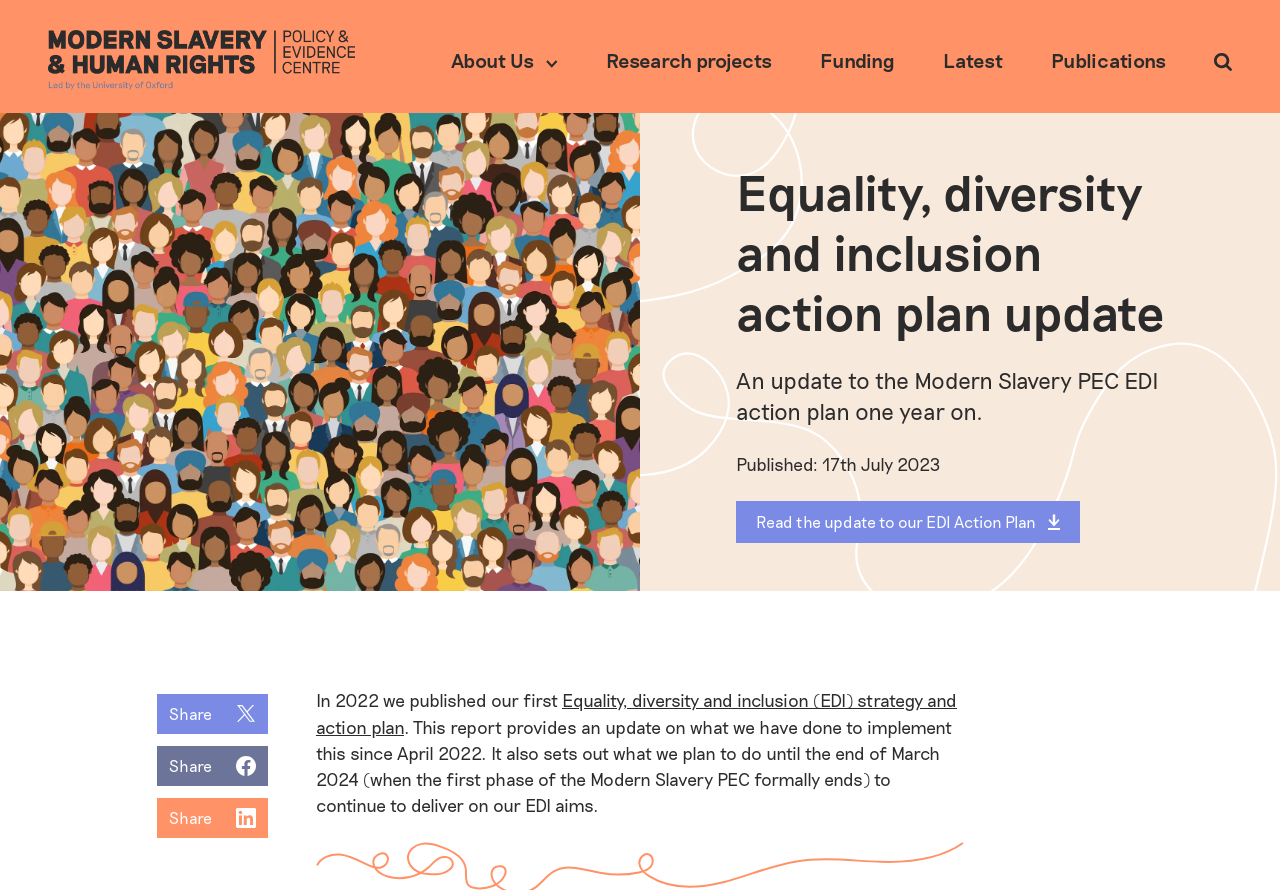Please identify the bounding box coordinates of the element on the webpage that should be clicked to follow this instruction: "Search for something". The bounding box coordinates should be given as four float numbers between 0 and 1, formatted as [left, top, right, bottom].

[0.948, 0.06, 0.962, 0.08]